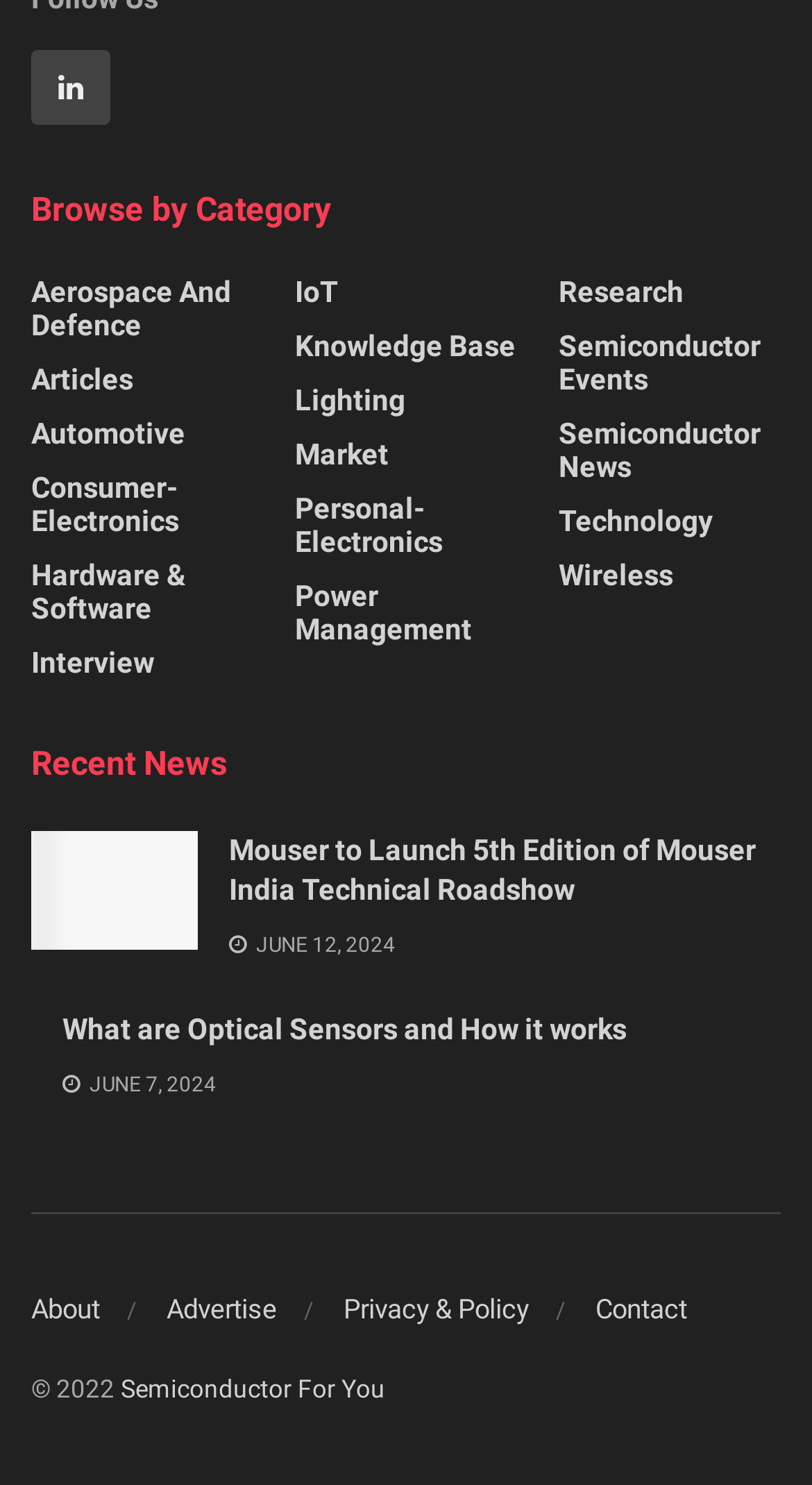Find the bounding box coordinates of the element's region that should be clicked in order to follow the given instruction: "Contact Semiconductor For You". The coordinates should consist of four float numbers between 0 and 1, i.e., [left, top, right, bottom].

[0.733, 0.871, 0.846, 0.892]